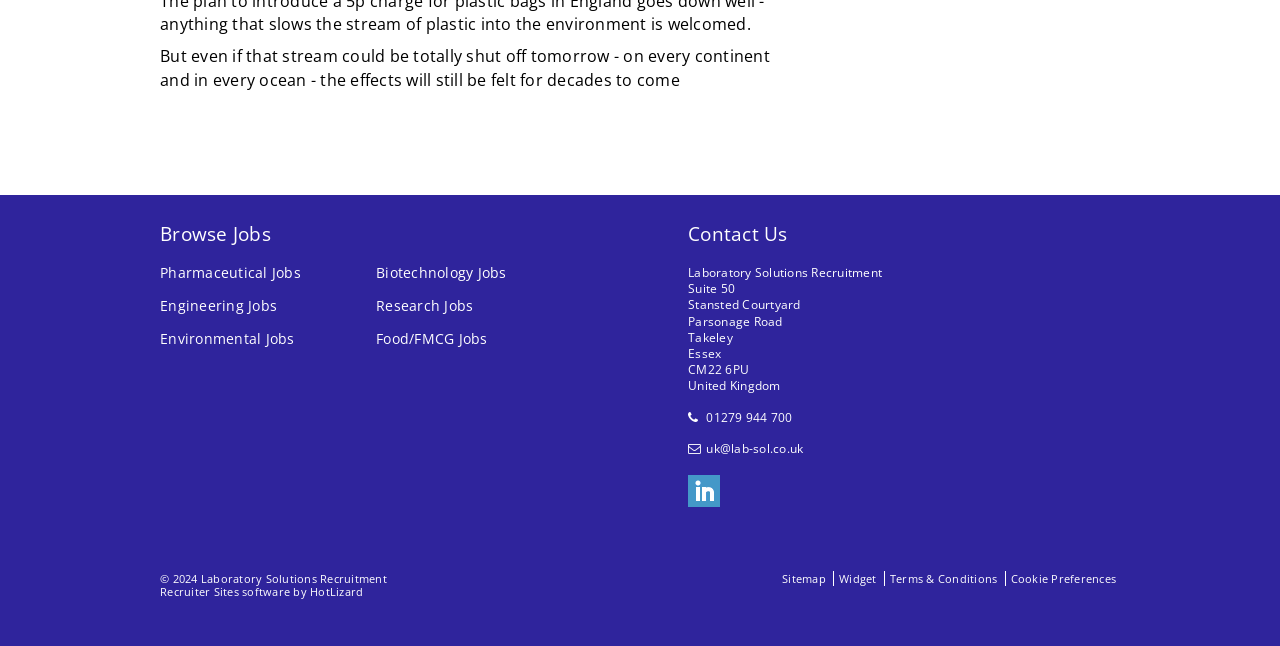Determine the coordinates of the bounding box that should be clicked to complete the instruction: "Browse Pharmaceutical Jobs". The coordinates should be represented by four float numbers between 0 and 1: [left, top, right, bottom].

[0.125, 0.402, 0.286, 0.441]